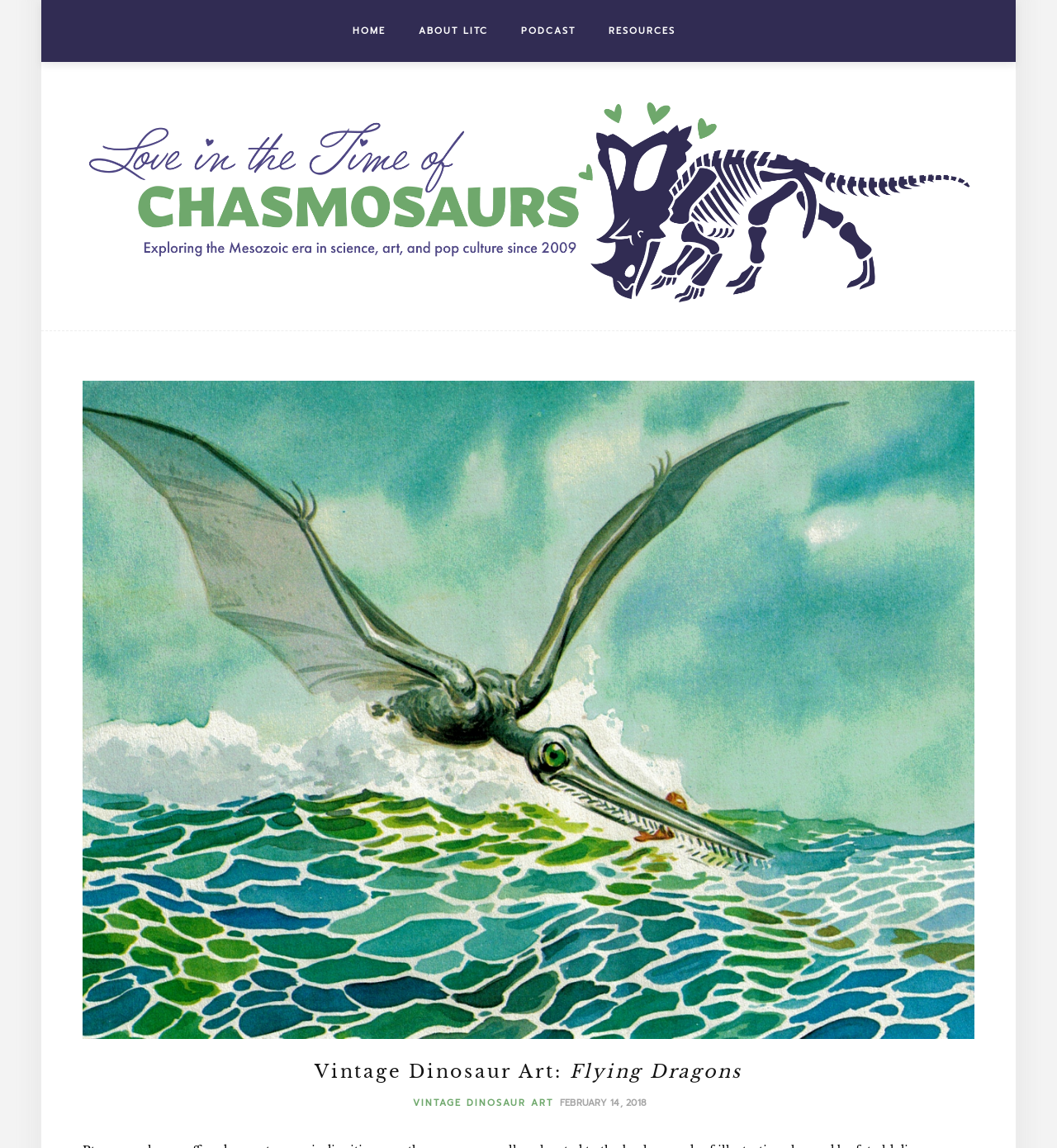How many navigation links are there?
Answer the question in a detailed and comprehensive manner.

I counted the number of links in the top navigation bar, which are 'HOME', 'ABOUT LITC', 'PODCAST', and 'RESOURCES', totaling 4 links.